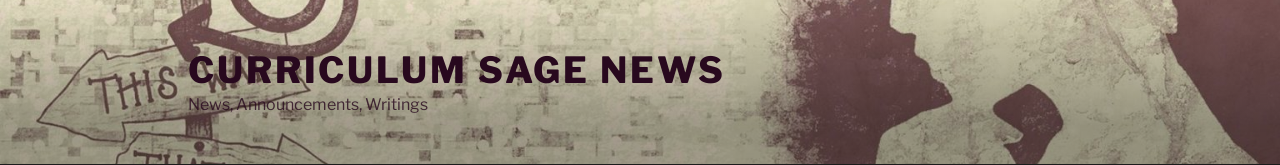With reference to the screenshot, provide a detailed response to the question below:
What is the overall aesthetic of the webpage?

The overall aesthetic of the webpage is described as inviting, which suggests that the design is intended to engage and welcome visitors, making them feel comfortable and encouraged to explore the site's content.